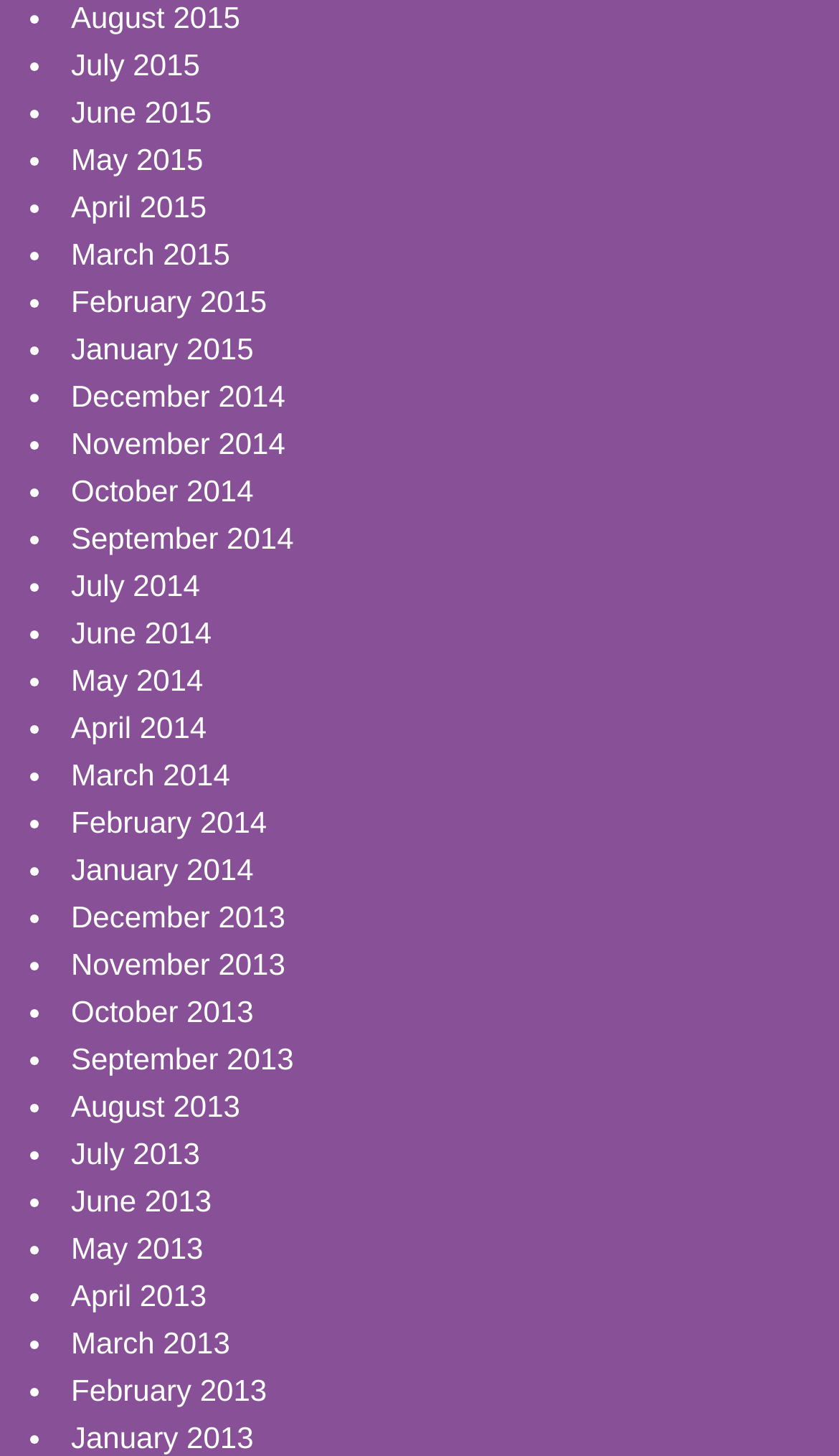What is the latest month listed?
Refer to the image and provide a thorough answer to the question.

I looked at the list of links and found the latest month listed, which is August 2015.